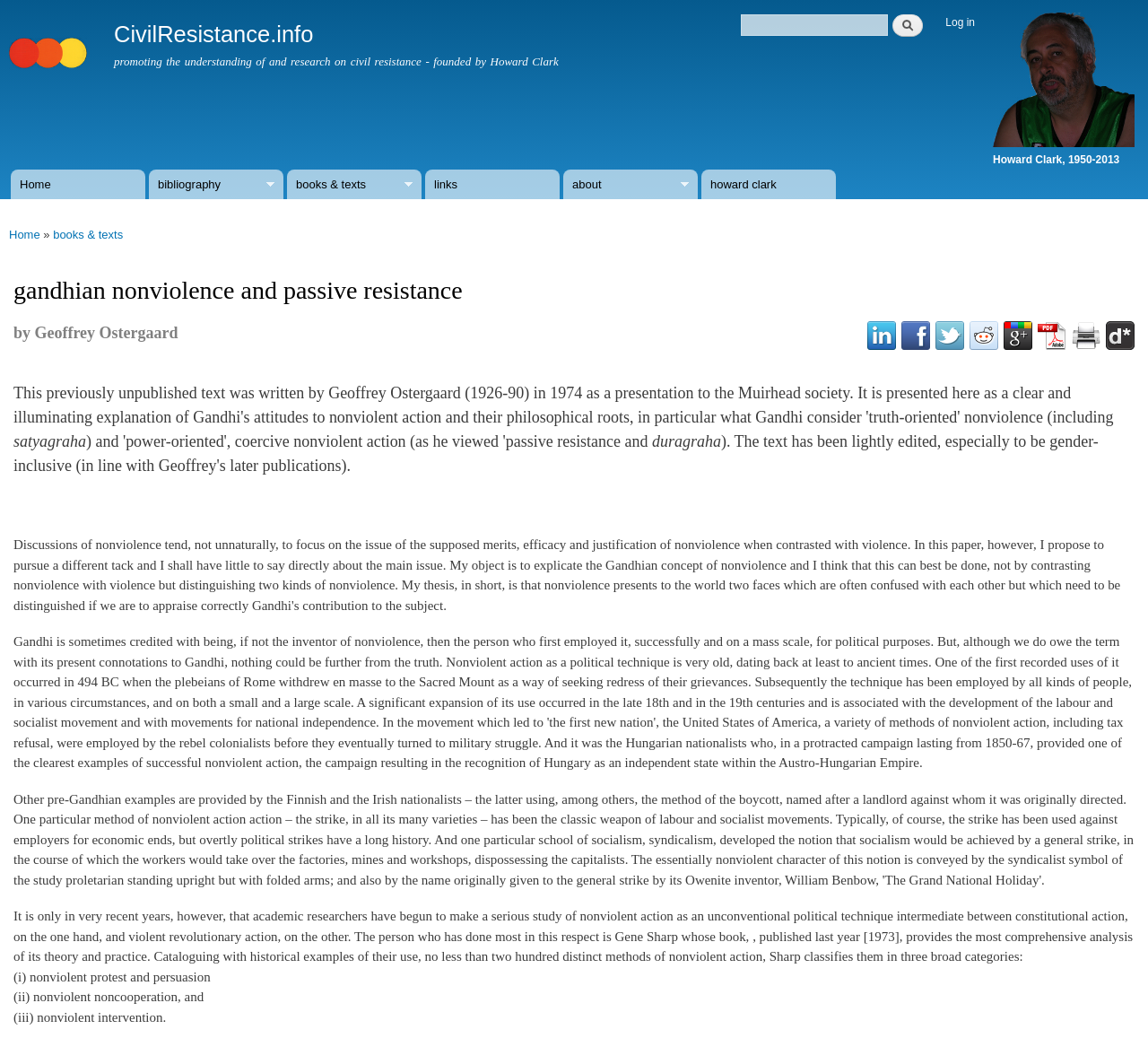Provide a one-word or short-phrase response to the question:
What is the name of the person who has done most in studying nonviolent action?

Gene Sharp